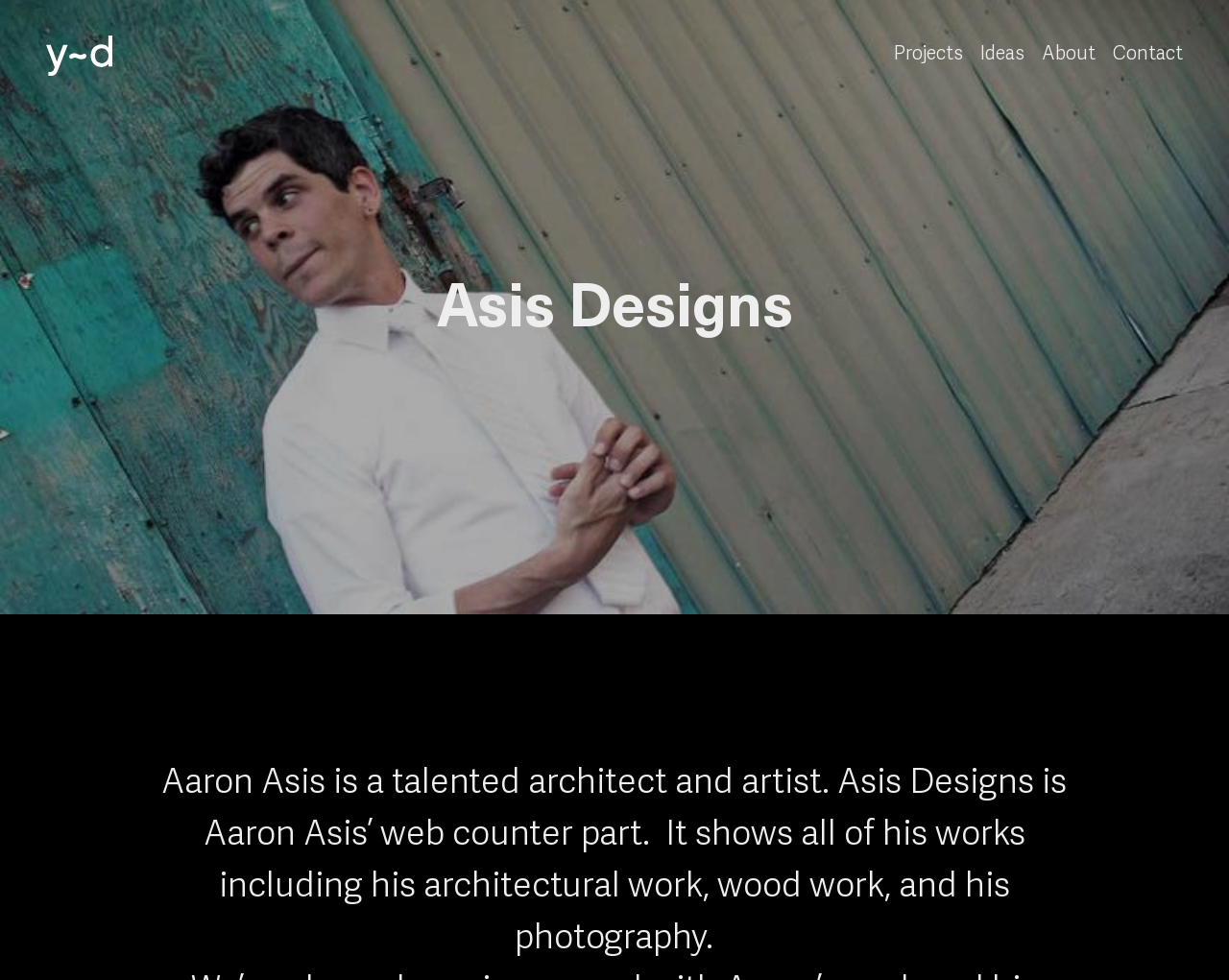Use a single word or phrase to answer the question:
What is the main purpose of this website?

Showcasing Aaron Asis' work